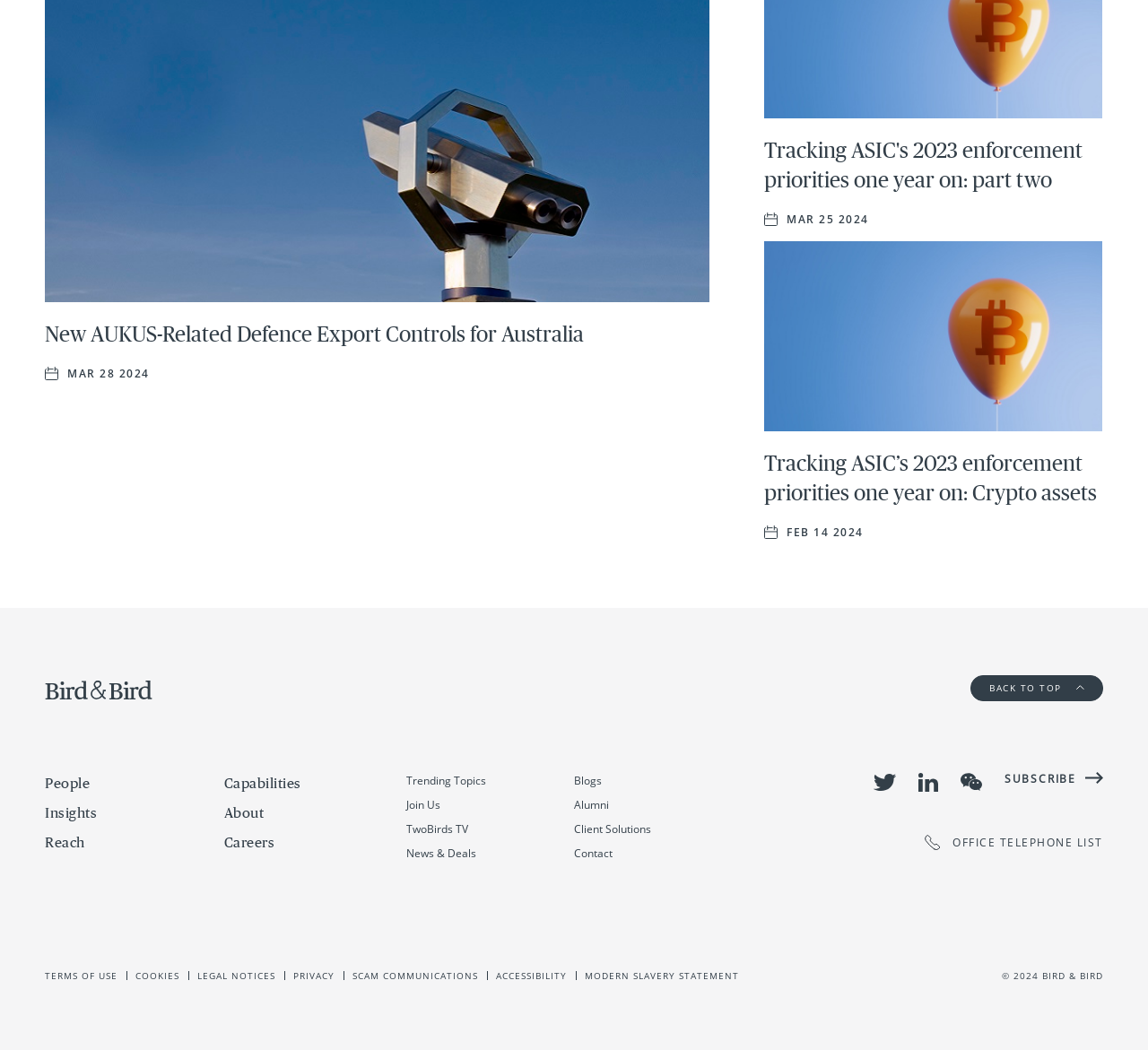Using the element description: "People", determine the bounding box coordinates. The coordinates should be in the format [left, top, right, bottom], with values between 0 and 1.

[0.039, 0.738, 0.078, 0.753]